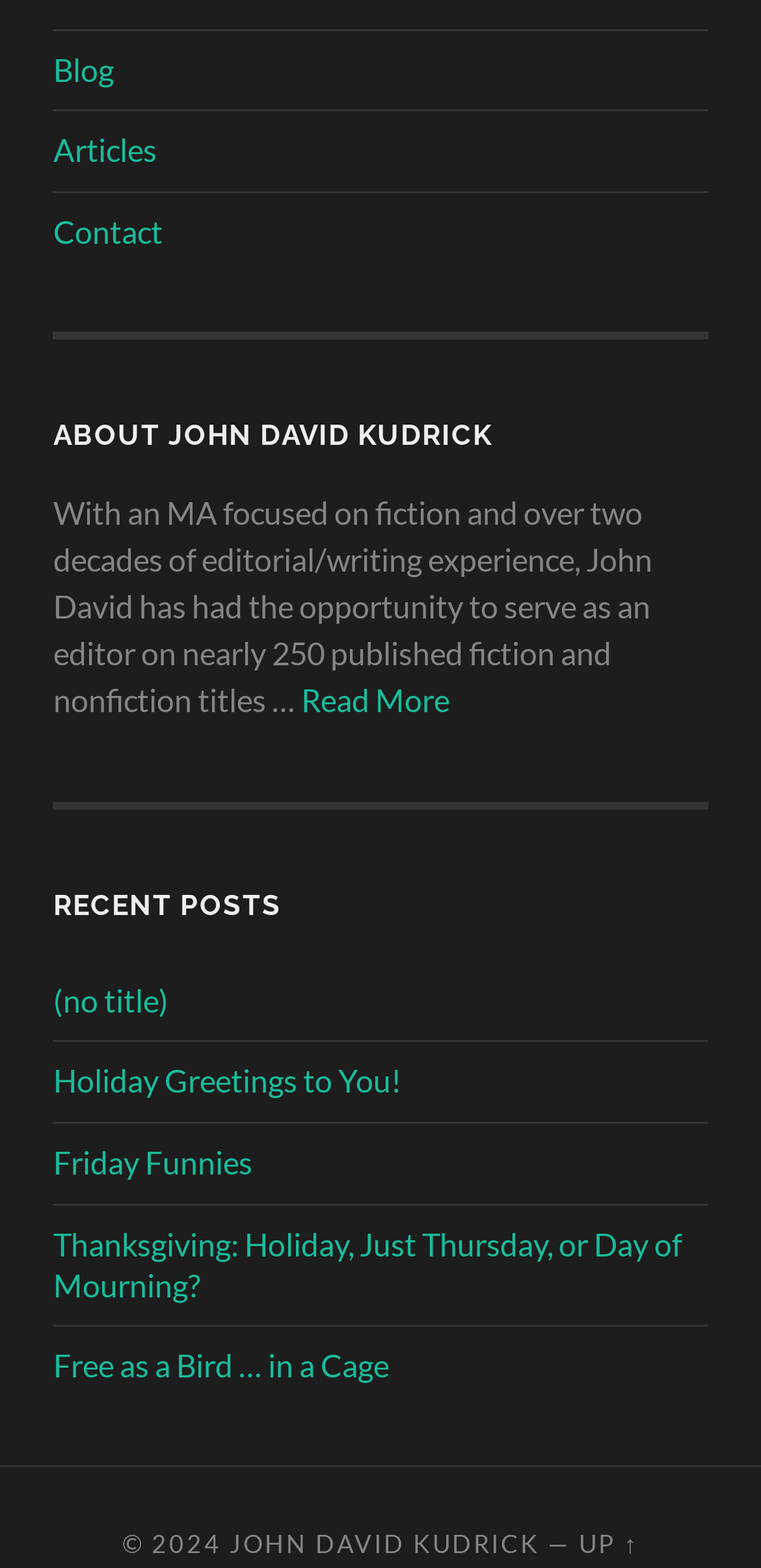What is the name of the author?
Please provide a comprehensive answer to the question based on the webpage screenshot.

The author's name is mentioned in the heading 'ABOUT JOHN DAVID KUDRICK' and also in the link 'JOHN DAVID KUDRICK' at the bottom of the webpage.